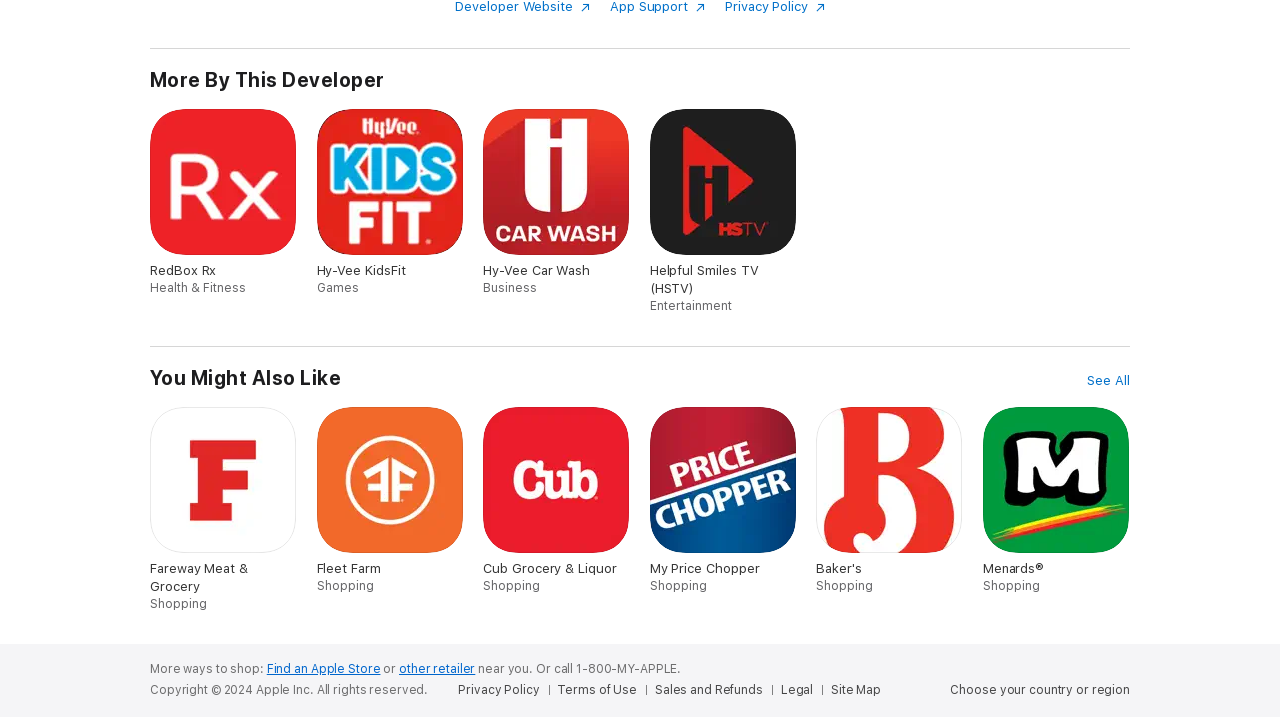Identify the bounding box coordinates of the area you need to click to perform the following instruction: "View RedBox Rx. Health & Fitness.".

[0.117, 0.151, 0.232, 0.412]